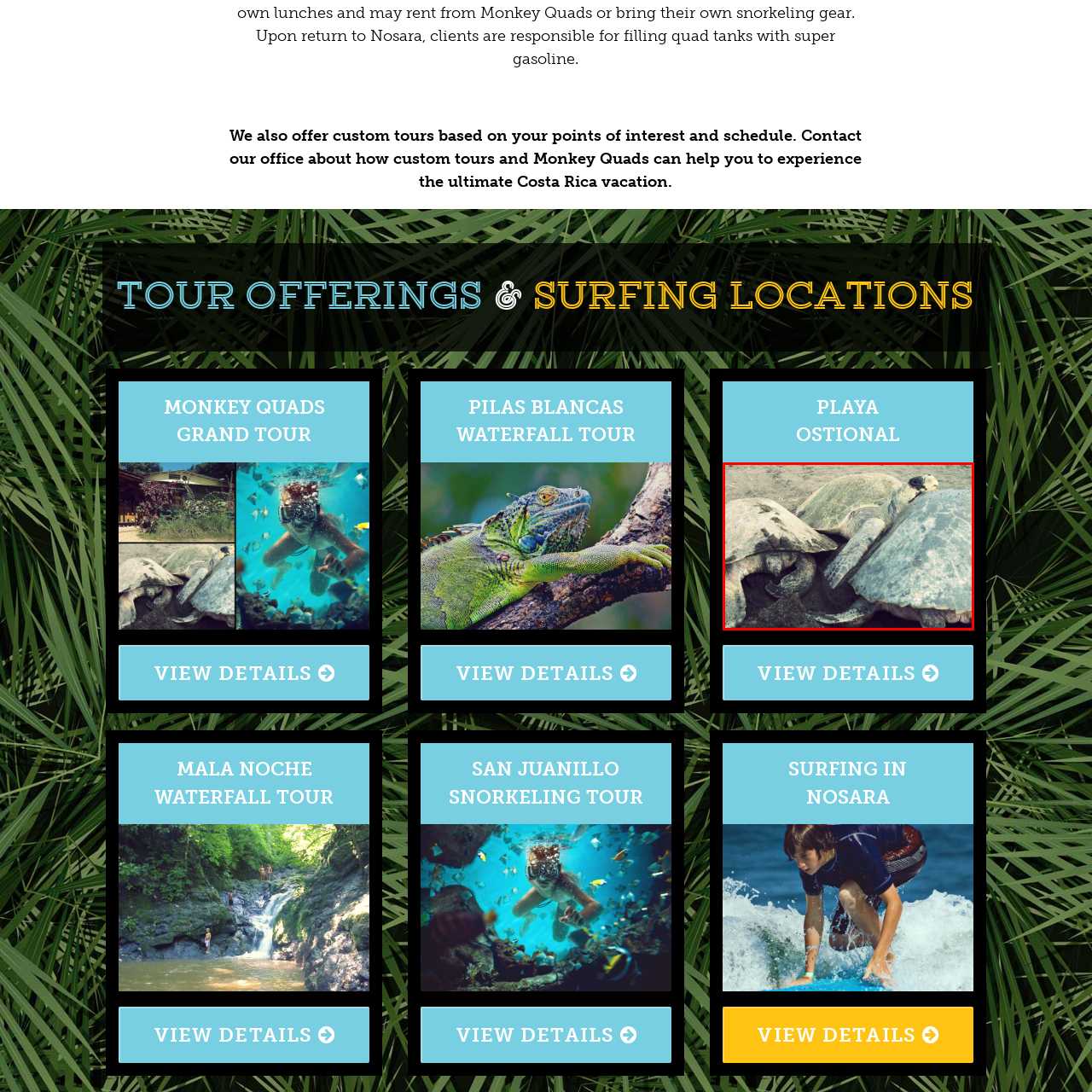Give a detailed narrative of the image enclosed by the red box.

The image depicts a serene scene on a sandy beach, showcasing three sea turtles nestled closely together. These majestic creatures are partially buried in the golden sand, with their shells displaying various textures and subtle color variations. The turtles appear to be in a resting position, possibly after nesting or before making their journey back to the ocean. This imagery embodies the peaceful coexistence of wildlife in their natural habitat, highlighting the importance of conservation efforts, particularly in locations like Playa Ostional, known for its significant turtle nesting sites. This location is recognized for its unique ecological significance, making it a prime spot for eco-tours focused on experiencing the beauty of Costa Rica’s coastal wildlife.